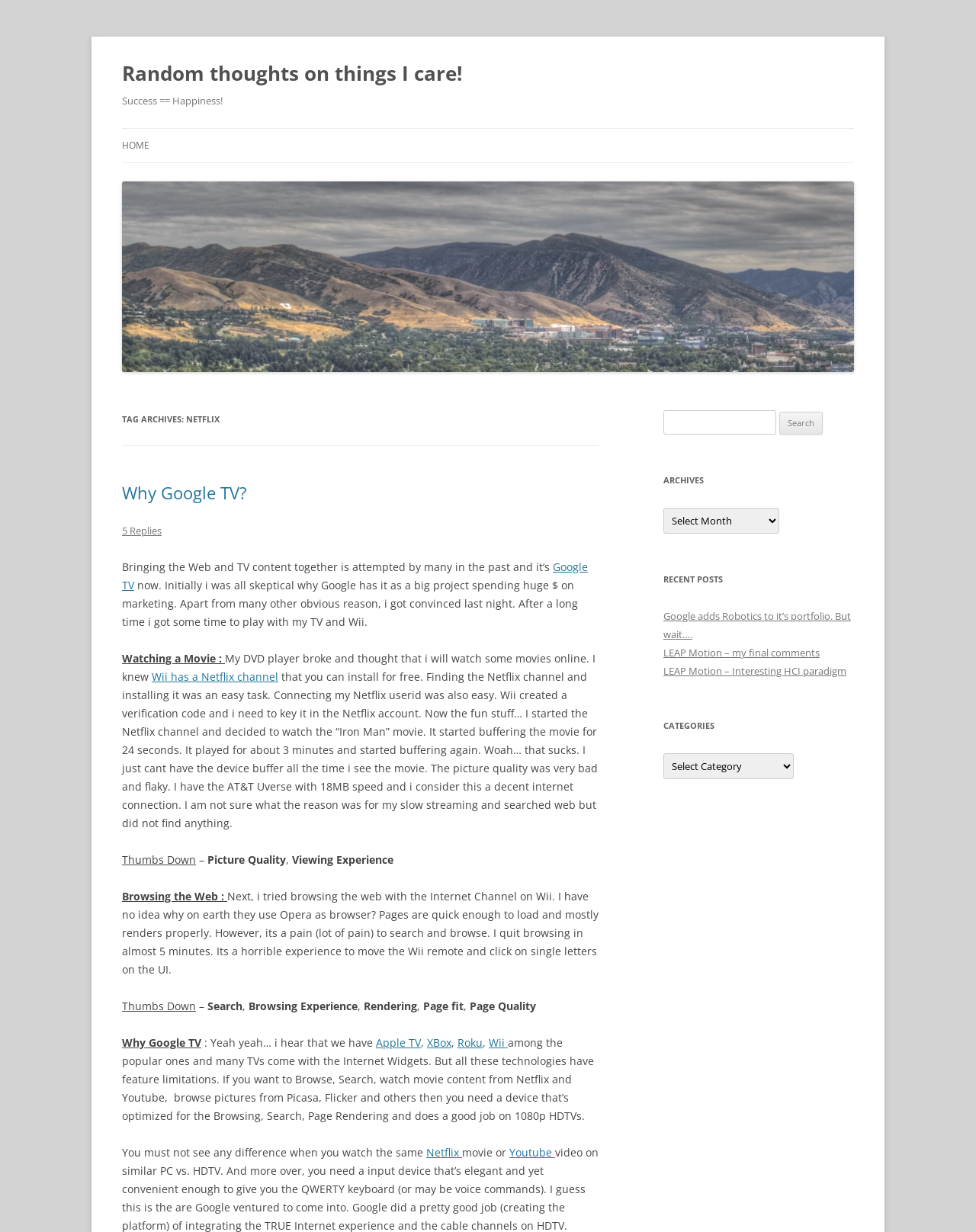Provide your answer in a single word or phrase: 
What is the author trying to do with their TV and Wii?

Watch a movie